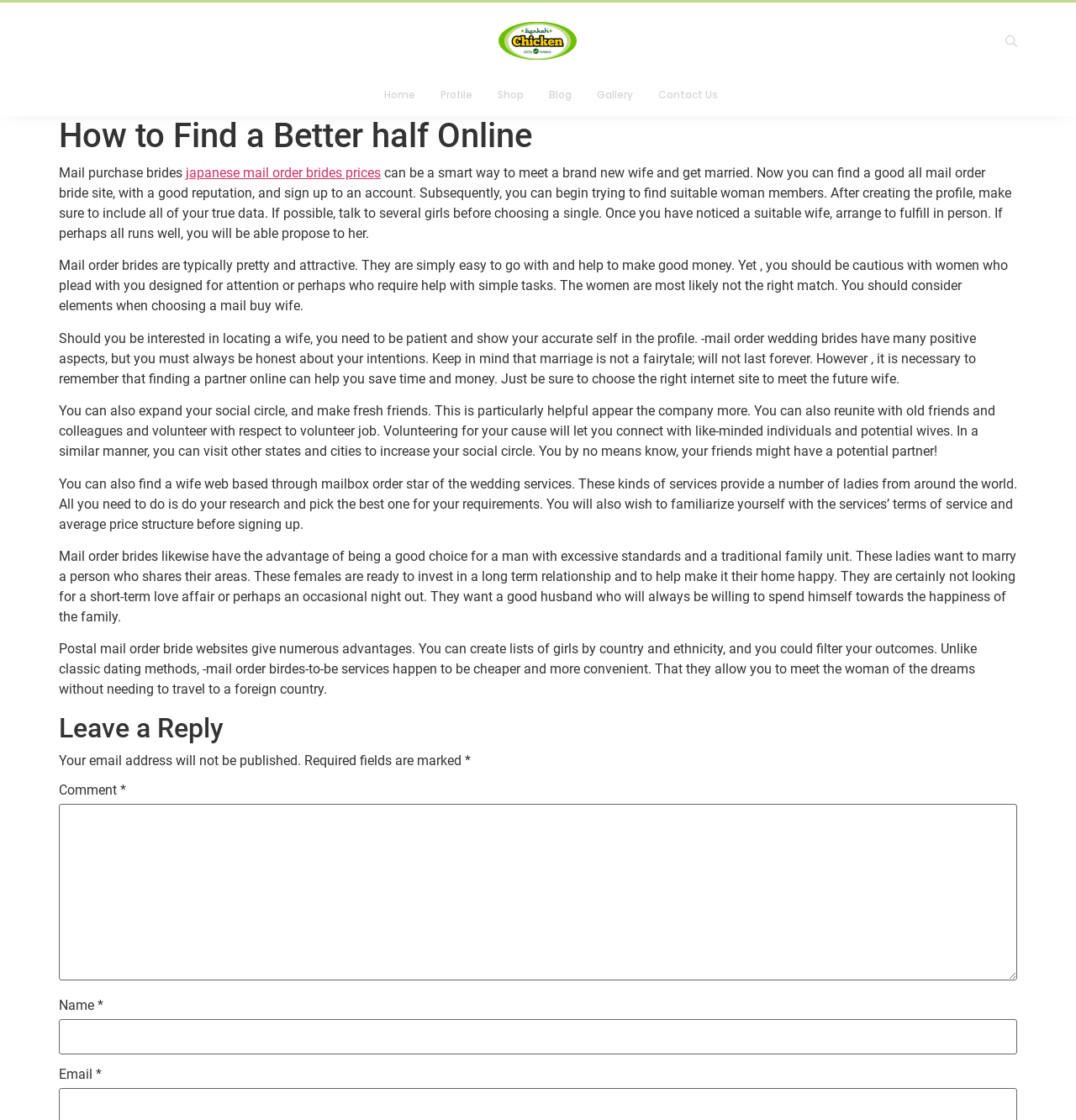Find the bounding box coordinates corresponding to the UI element with the description: "alt="BCO-FlatLogo" title="BCO-FlatLogo"". The coordinates should be formatted as [left, top, right, bottom], with values as floats between 0 and 1.

[0.463, 0.019, 0.537, 0.053]